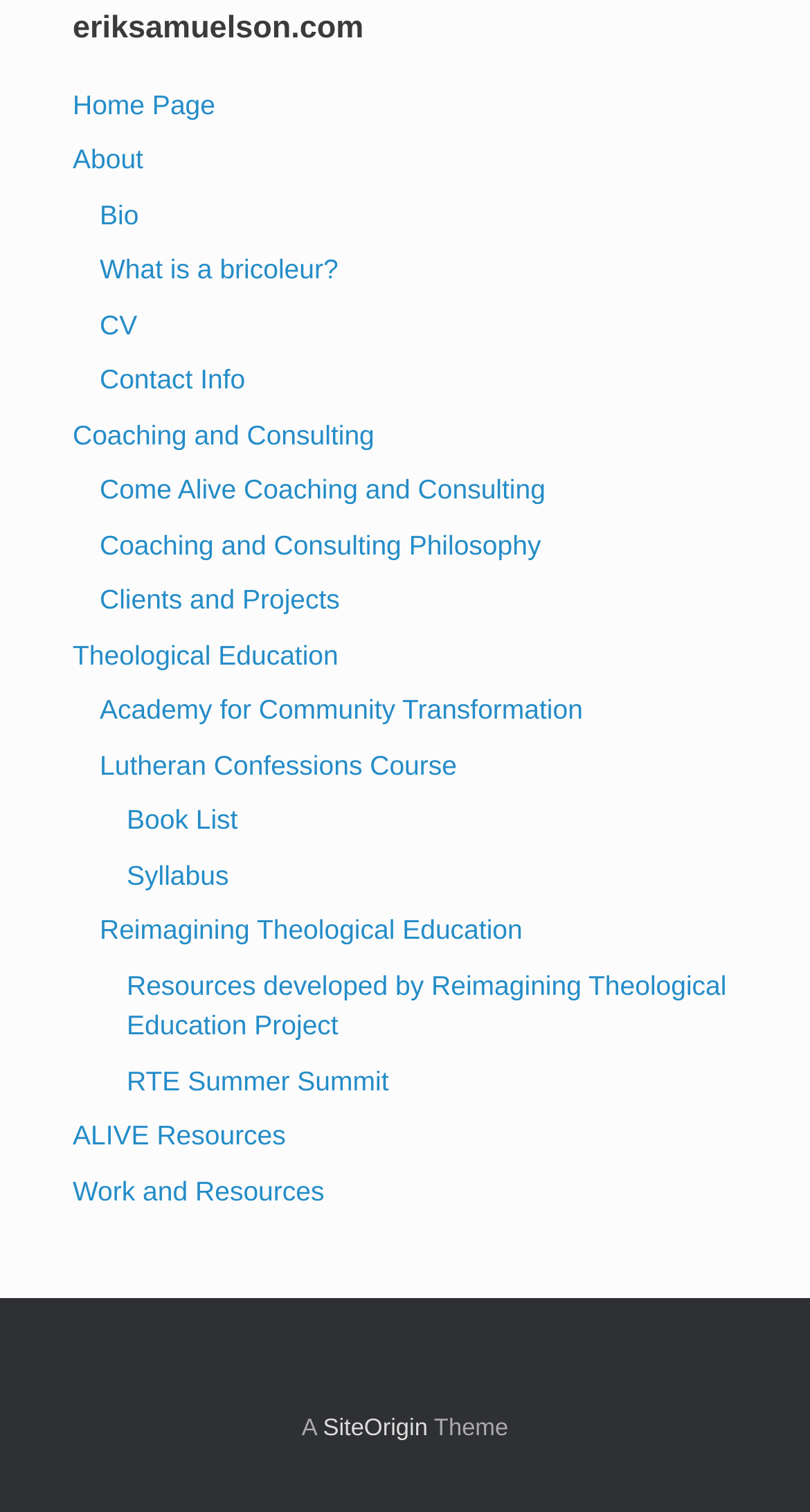Provide a brief response in the form of a single word or phrase:
What is the last link in the webpage?

RTE Summer Summit